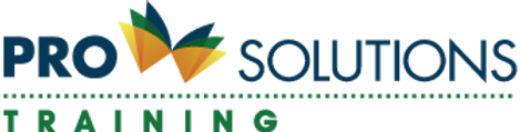What is the focus of the organization represented by the logo?
Answer the question with detailed information derived from the image.

The logo's design, particularly the placement of 'TRAINING' beneath the main title, reinforces the focus on educational enhancement and skill development, highlighting the organization's support for professionals in the educational sphere.